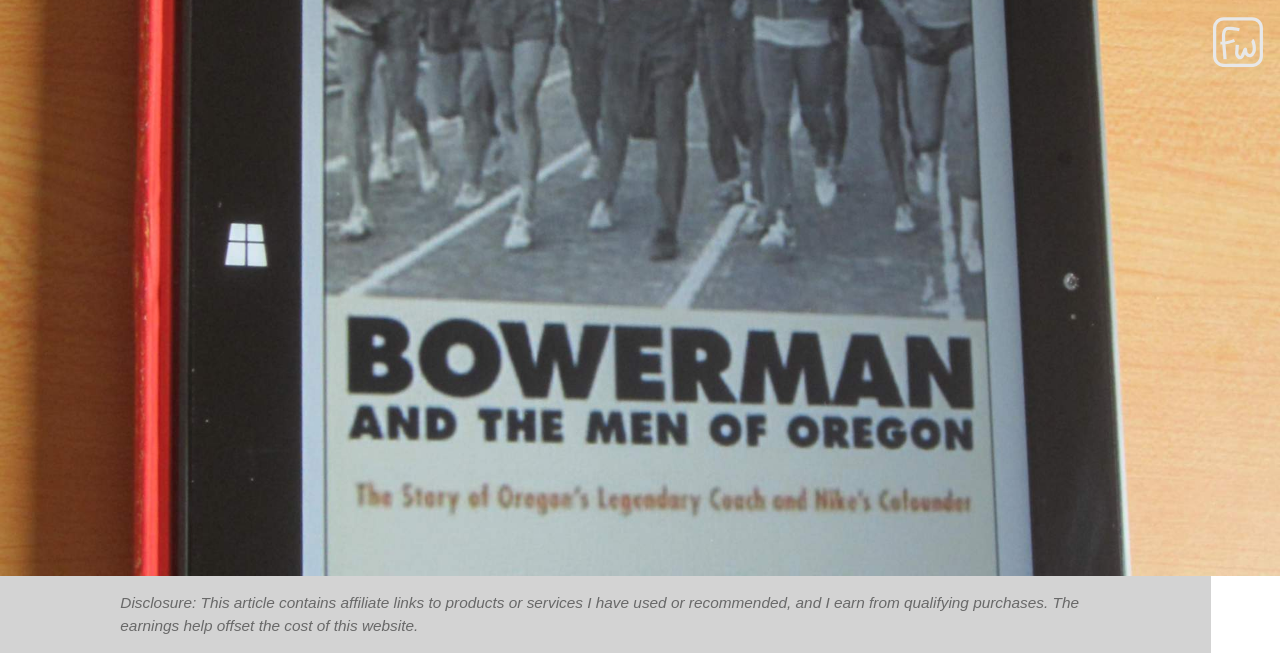What is the main navigation menu located?
Please answer the question with as much detail as possible using the screenshot.

The main navigation menu is located at the top right of the webpage, indicated by the 'Menu' image and the search bar. It contains links to various sections of the website, including 'Home', 'About', 'Greatest Epics', and more.